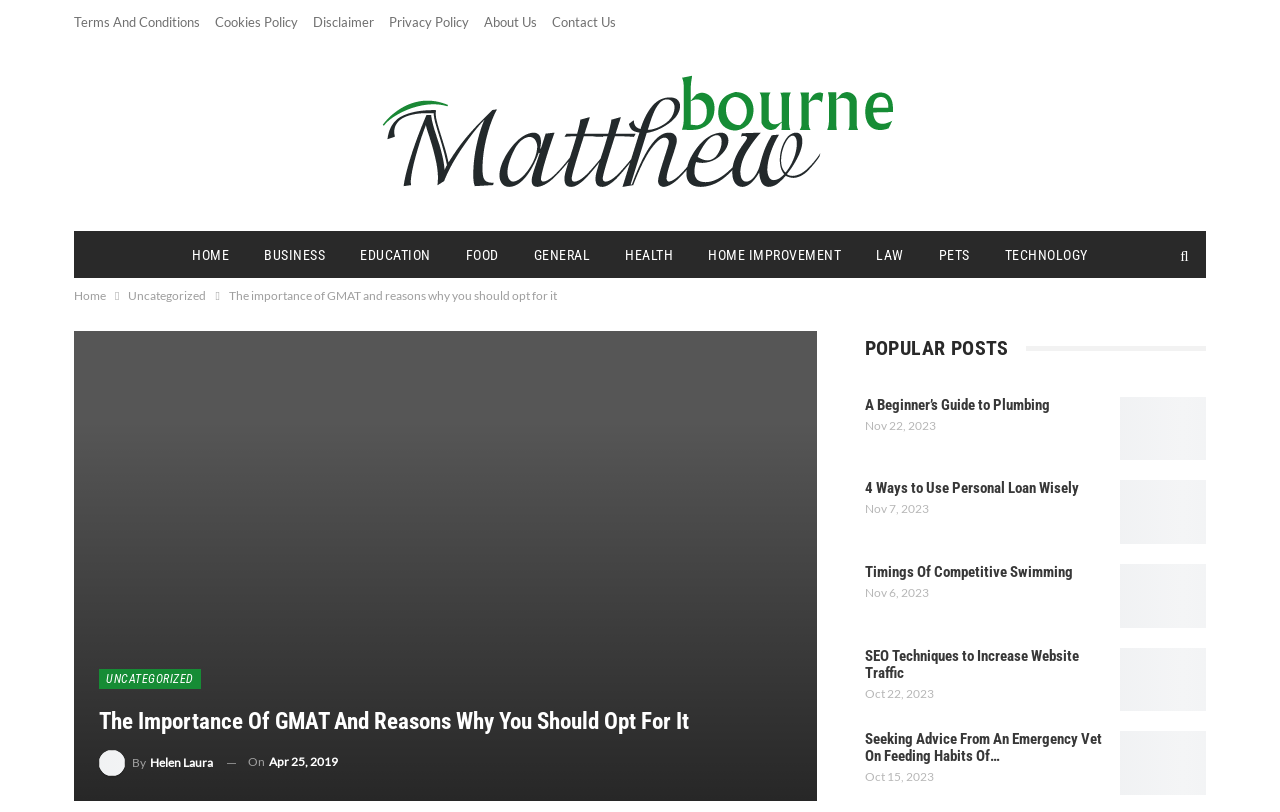Please predict the bounding box coordinates of the element's region where a click is necessary to complete the following instruction: "Learn about Capricorn Man". The coordinates should be represented by four float numbers between 0 and 1, i.e., [left, top, right, bottom].

None